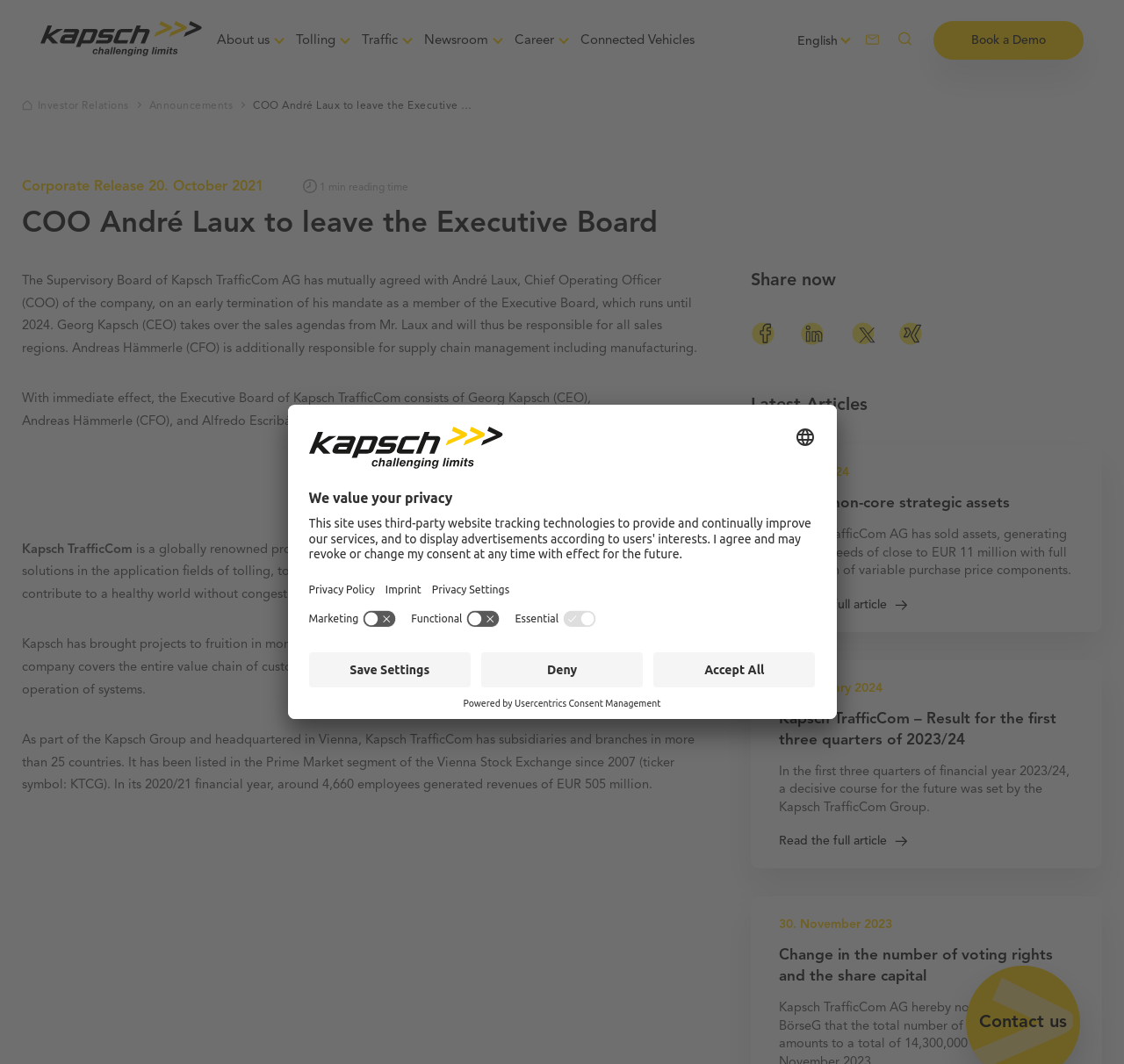Determine the bounding box coordinates of the target area to click to execute the following instruction: "Read about the company's vision and mission."

[0.169, 0.08, 0.372, 0.096]